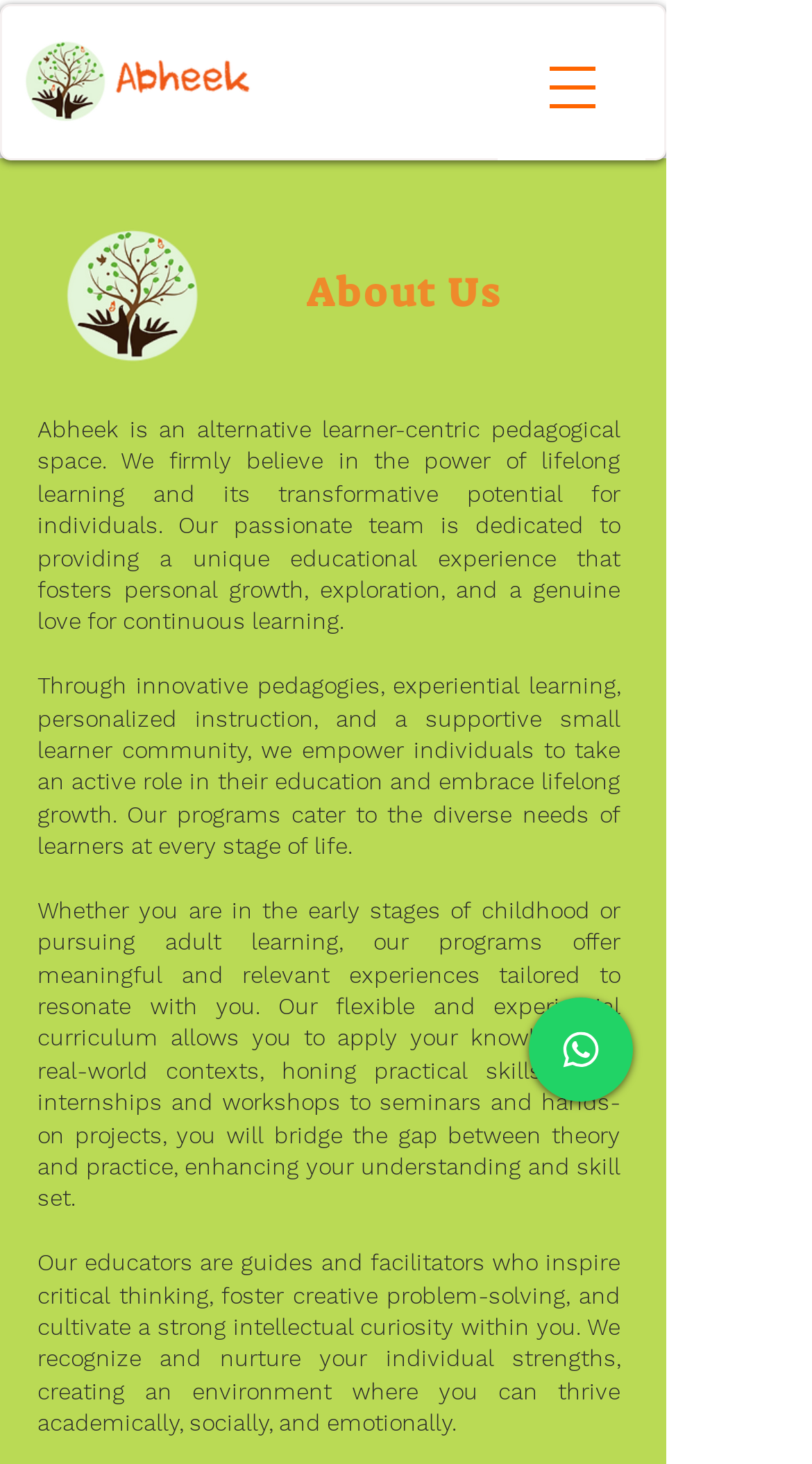Provide your answer in a single word or phrase: 
How can one contact the organization?

Talk to us